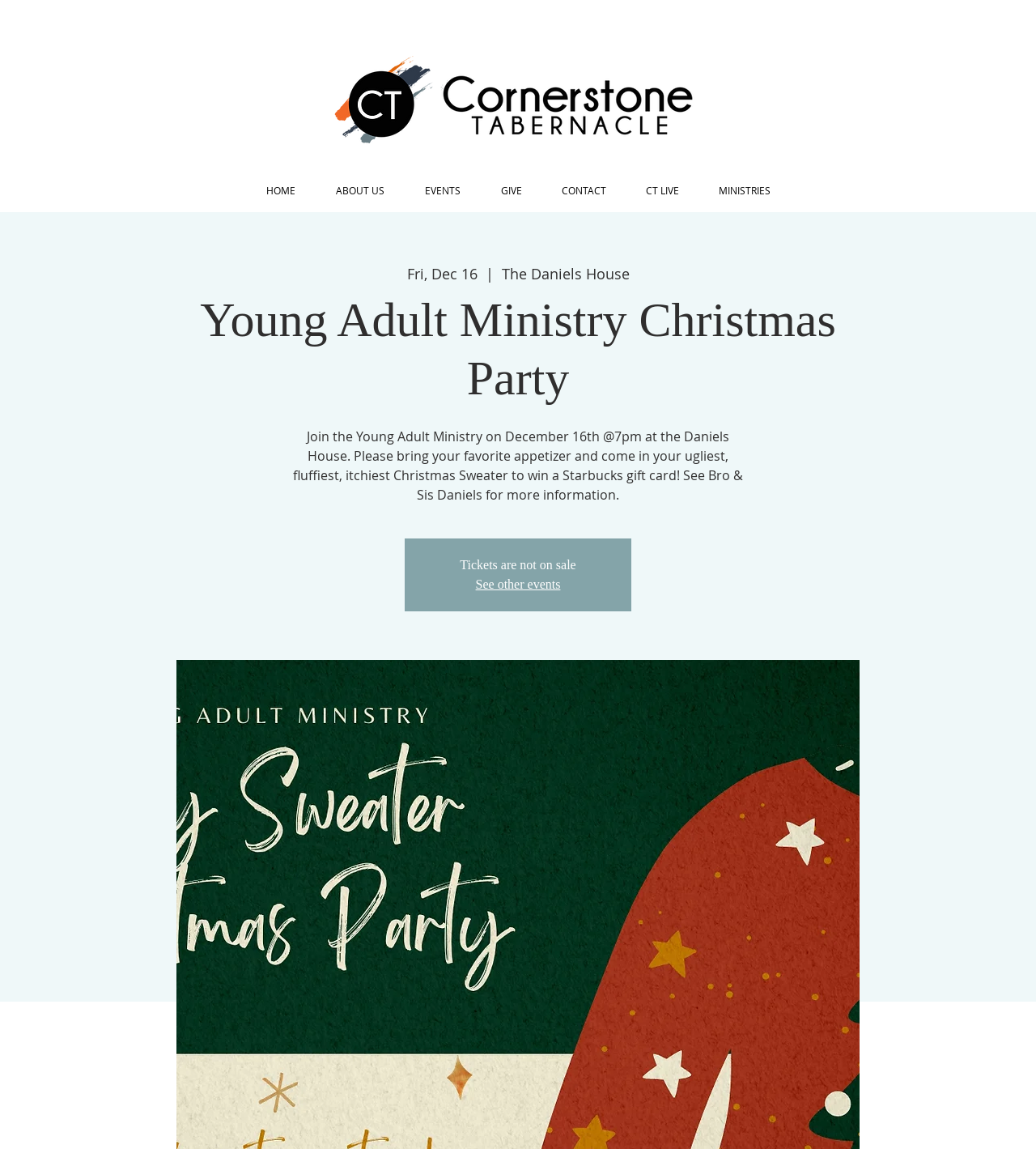Answer the question using only one word or a concise phrase: Are tickets available for sale?

No